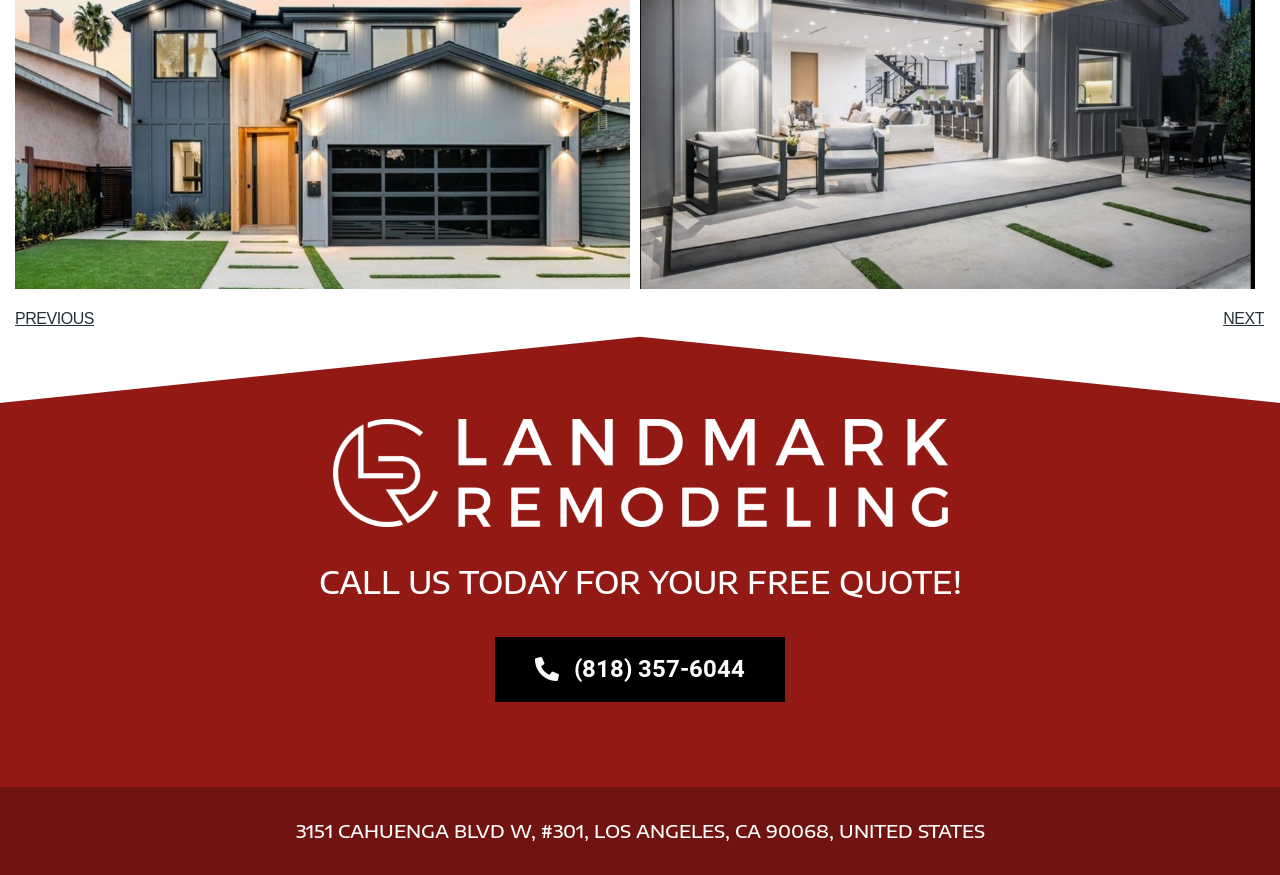Provide the bounding box coordinates for the UI element that is described by this text: "(818) 357-6044". The coordinates should be in the form of four float numbers between 0 and 1: [left, top, right, bottom].

[0.387, 0.728, 0.613, 0.802]